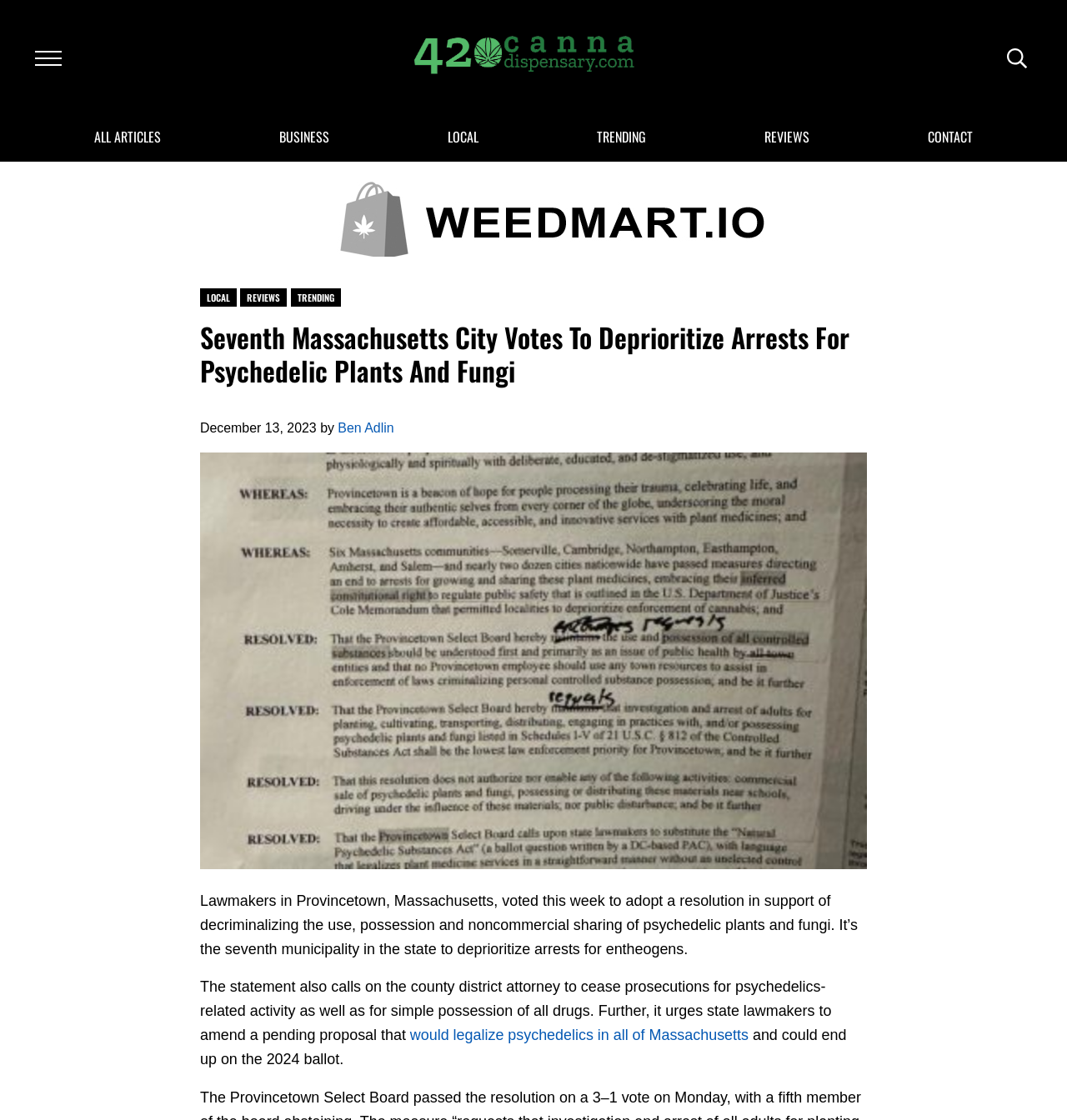What is the text of the webpage's headline?

Seventh Massachusetts City Votes To Deprioritize Arrests For Psychedelic Plants And Fungi